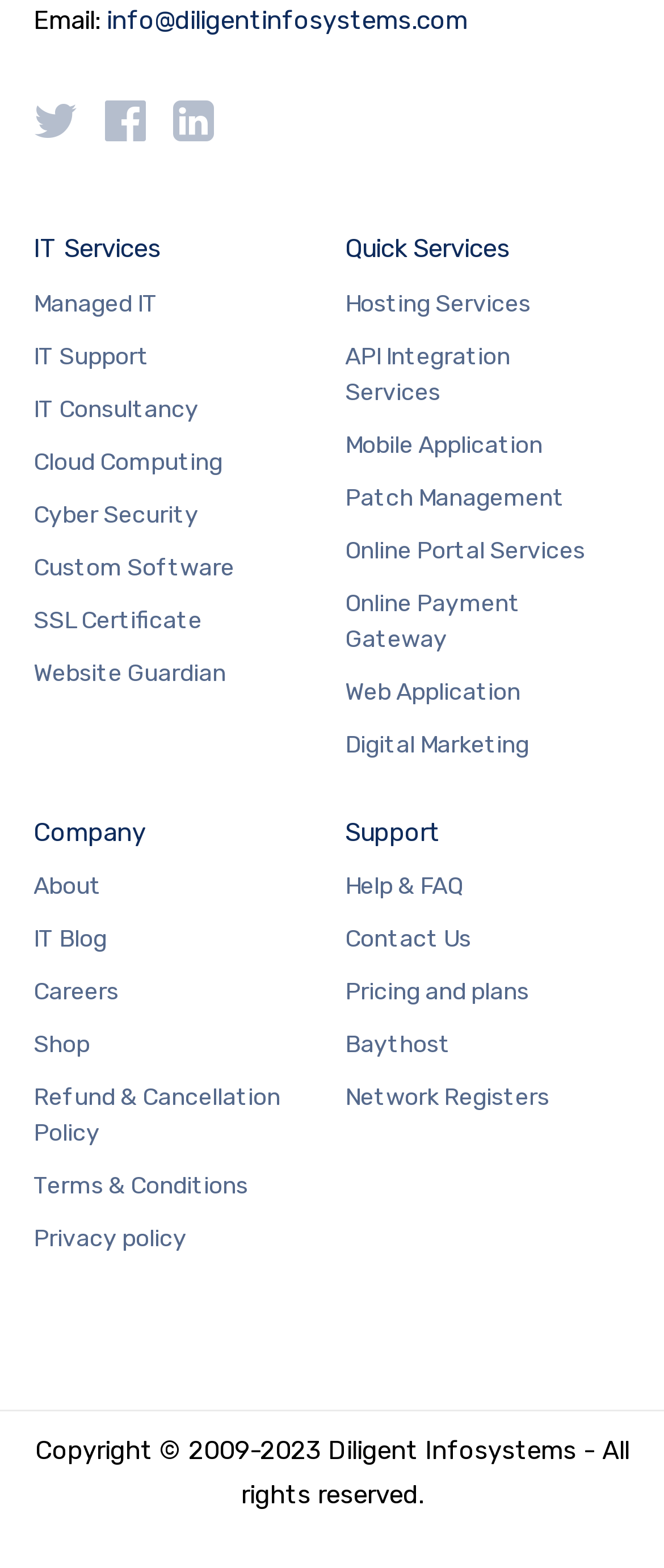Determine the bounding box coordinates of the target area to click to execute the following instruction: "Learn about the company."

[0.05, 0.554, 0.153, 0.577]